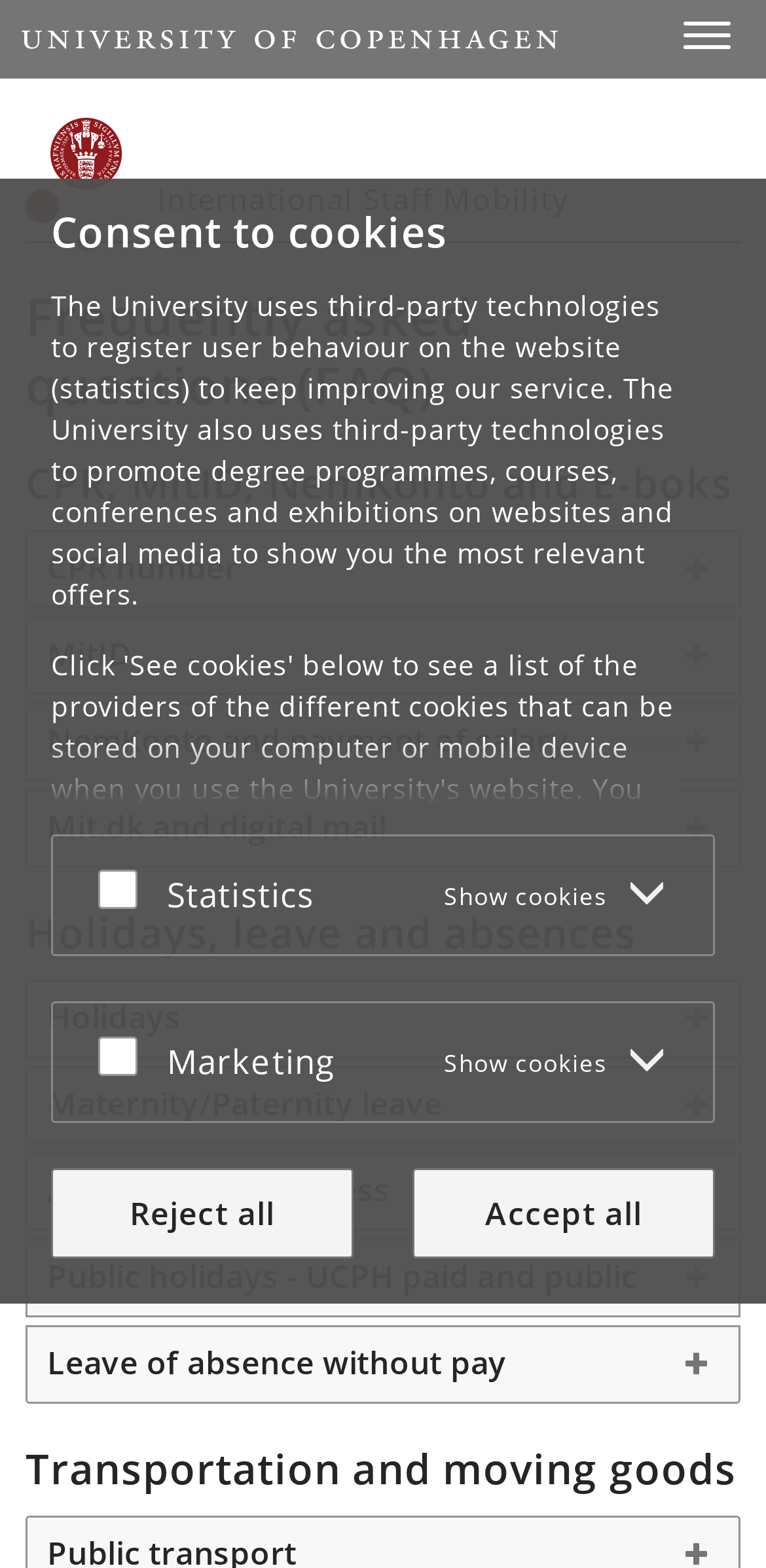Determine the bounding box of the UI element mentioned here: "Maternity/Paternity leave". The coordinates must be in the format [left, top, right, bottom] with values ranging from 0 to 1.

[0.036, 0.682, 0.964, 0.729]